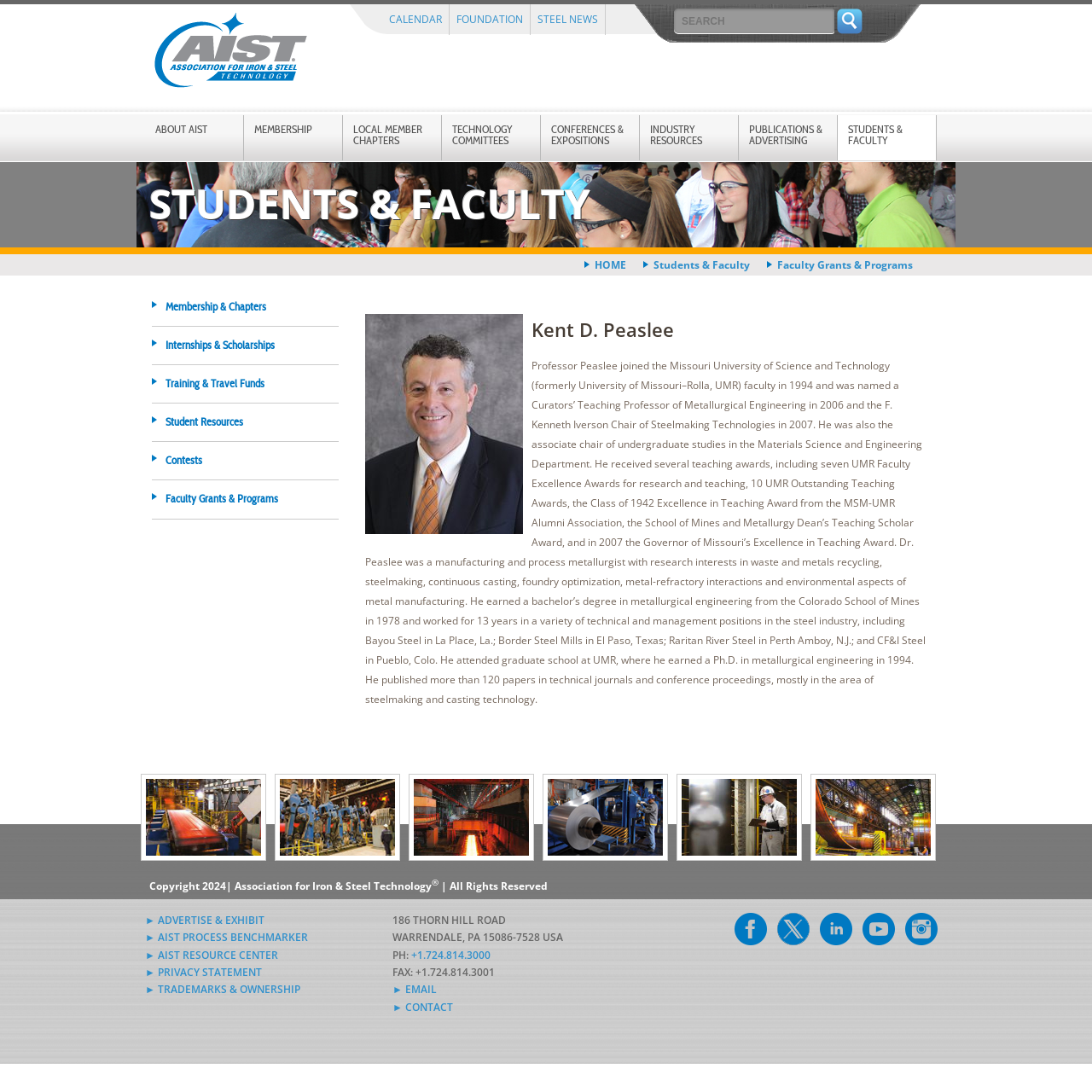Determine the bounding box coordinates of the target area to click to execute the following instruction: "contact AIST."

[0.359, 0.9, 0.4, 0.913]